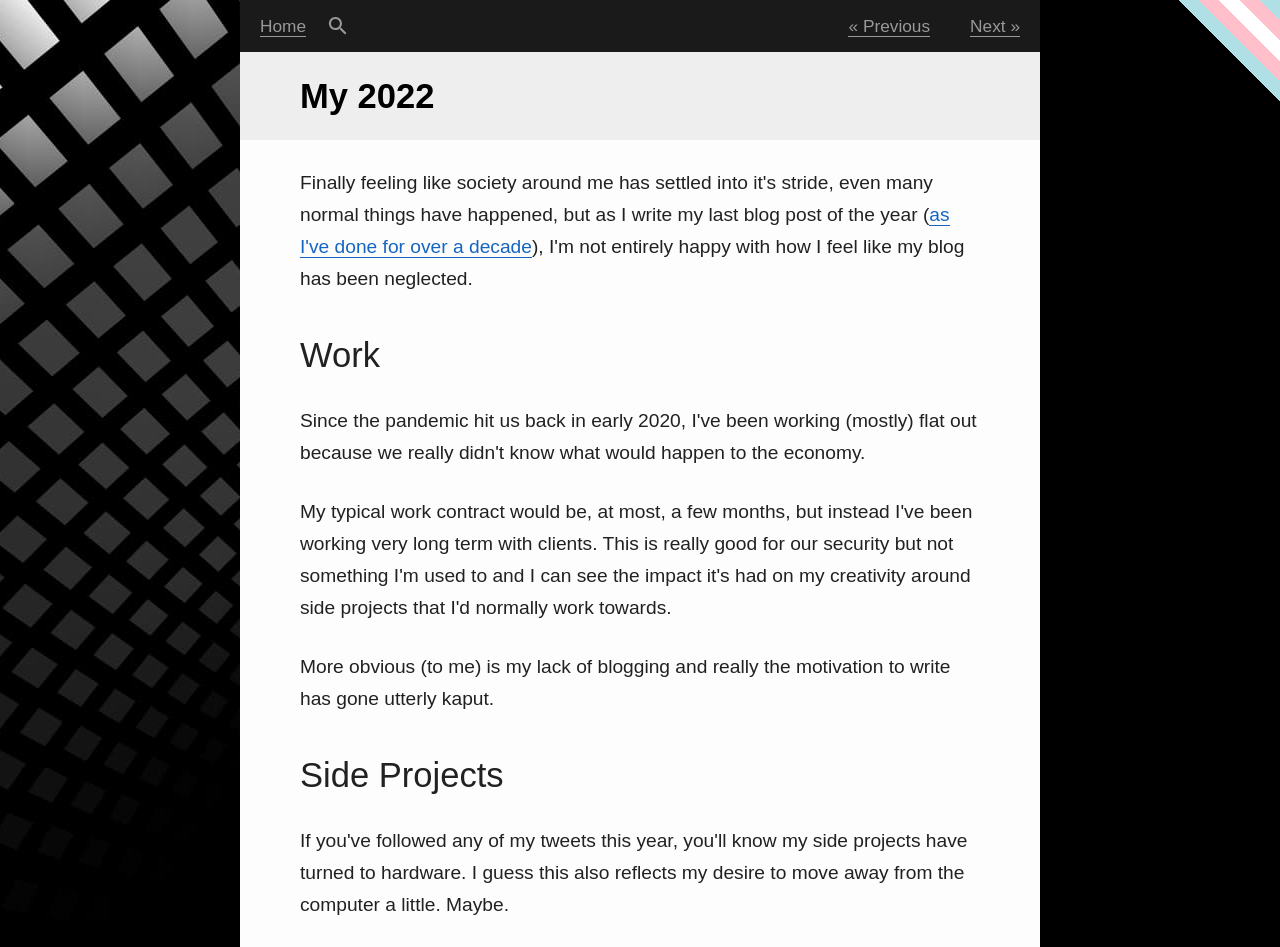Determine the bounding box coordinates of the target area to click to execute the following instruction: "go to home page."

[0.203, 0.017, 0.239, 0.039]